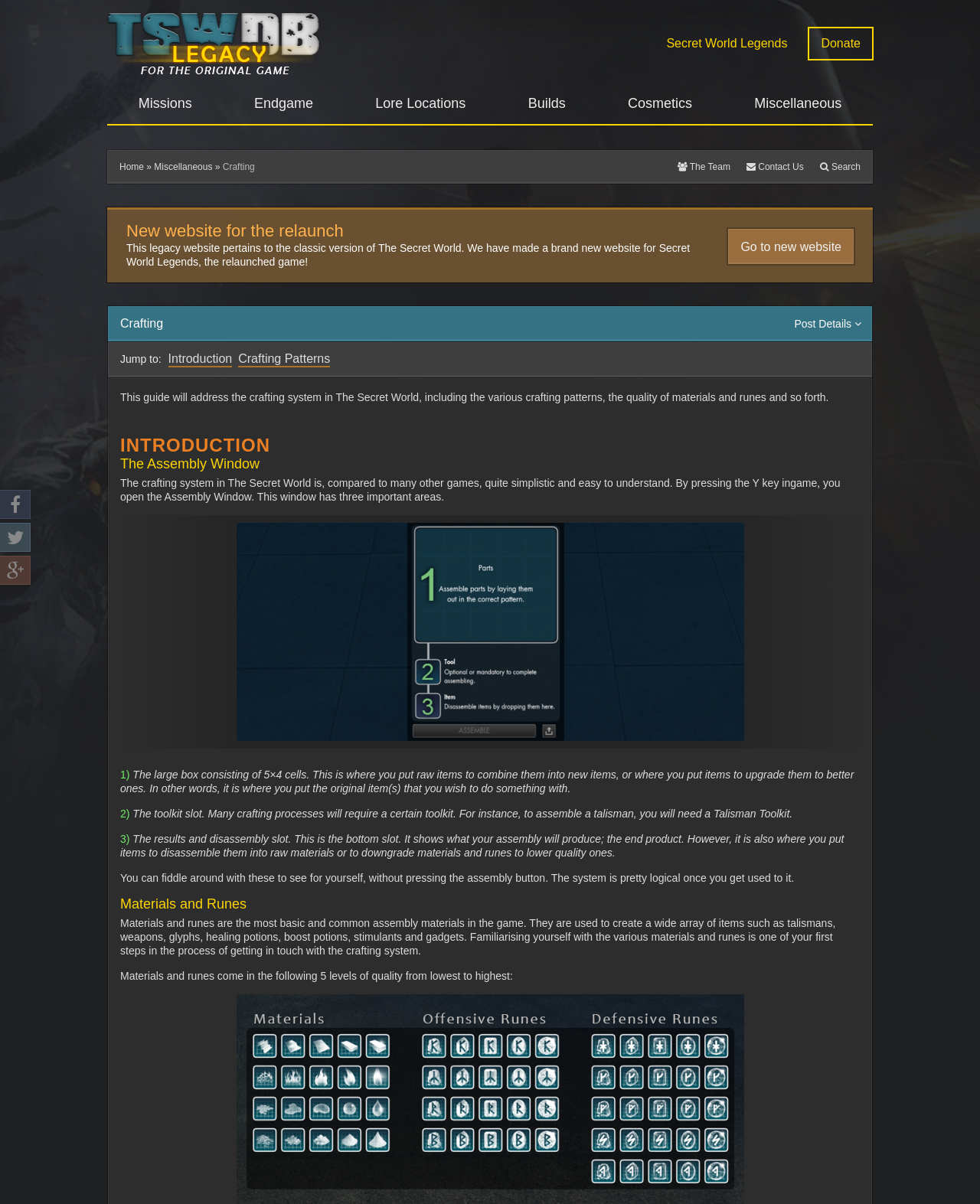What is the name of the game this website is about?
Please provide a comprehensive answer based on the information in the image.

Based on the webpage content, especially the text 'This legacy website pertains to the classic version of The Secret World.' and 'We have made a brand new website for Secret World Legends, the relaunched game!', it is clear that the website is about the game 'The Secret World'.